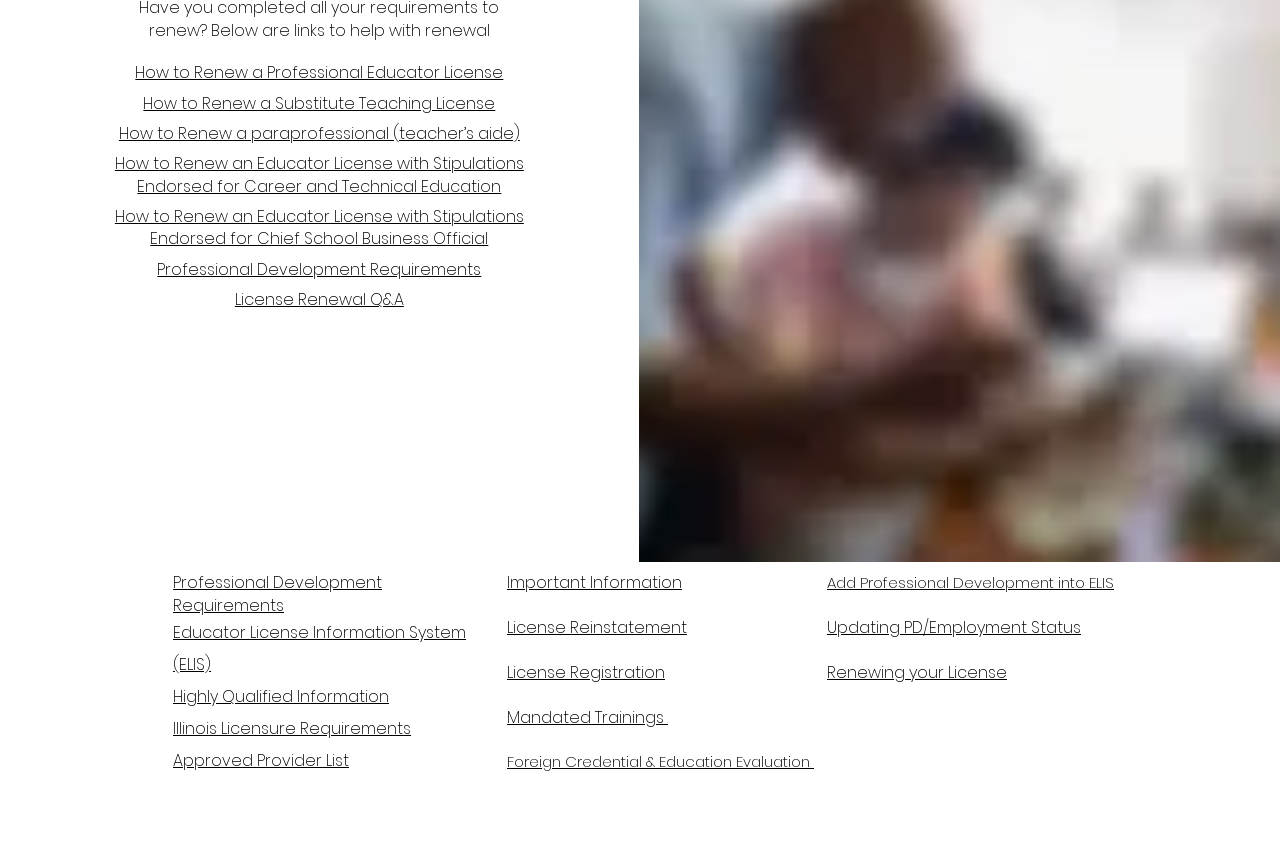Identify the bounding box of the HTML element described here: "Add Professional Development into ELIS". Provide the coordinates as four float numbers between 0 and 1: [left, top, right, bottom].

[0.646, 0.675, 0.87, 0.703]